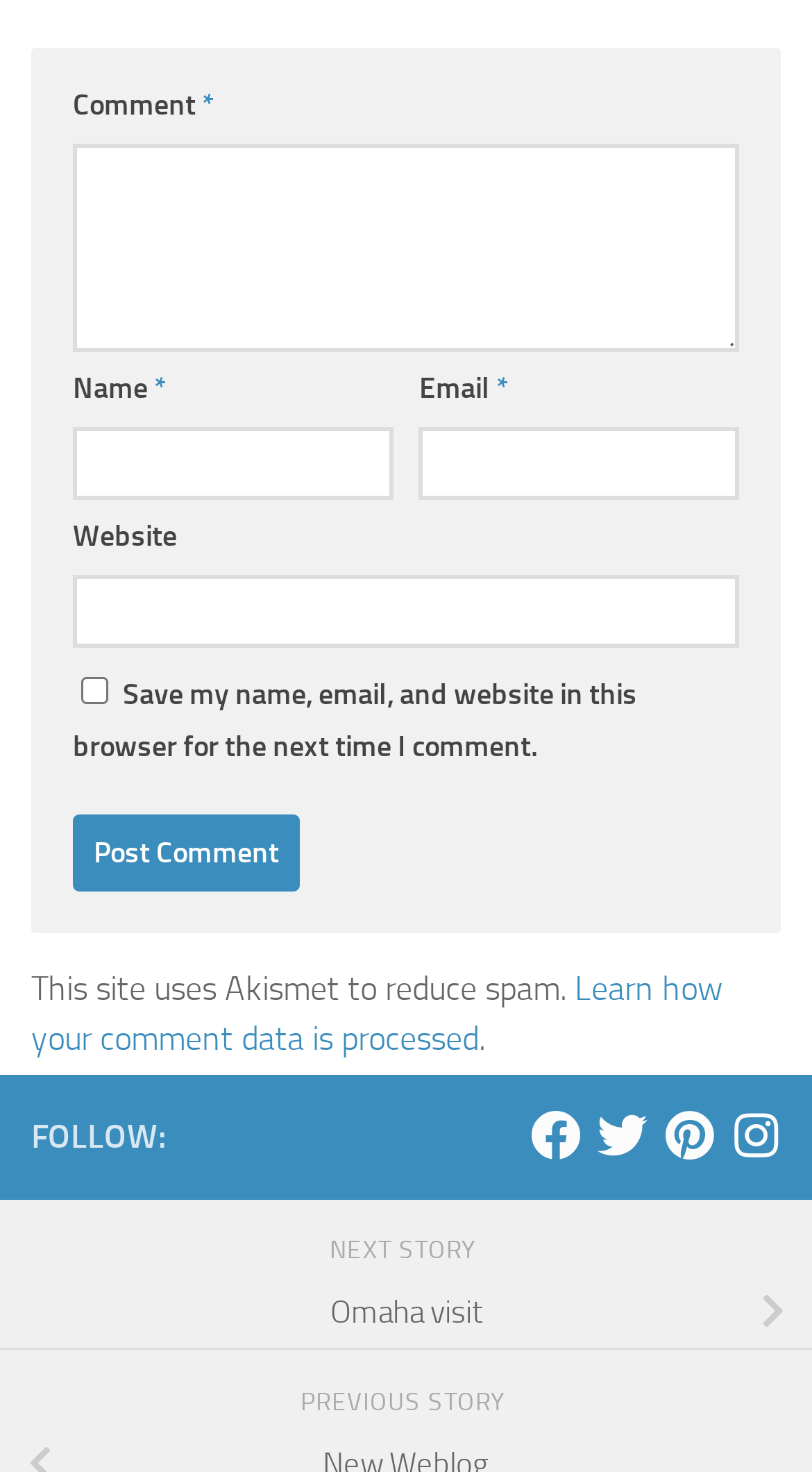Refer to the image and answer the question with as much detail as possible: What is the purpose of the 'Post Comment' button?

The 'Post Comment' button is likely used to submit the user's comment after filling in the required fields, such as name, email, and comment text.